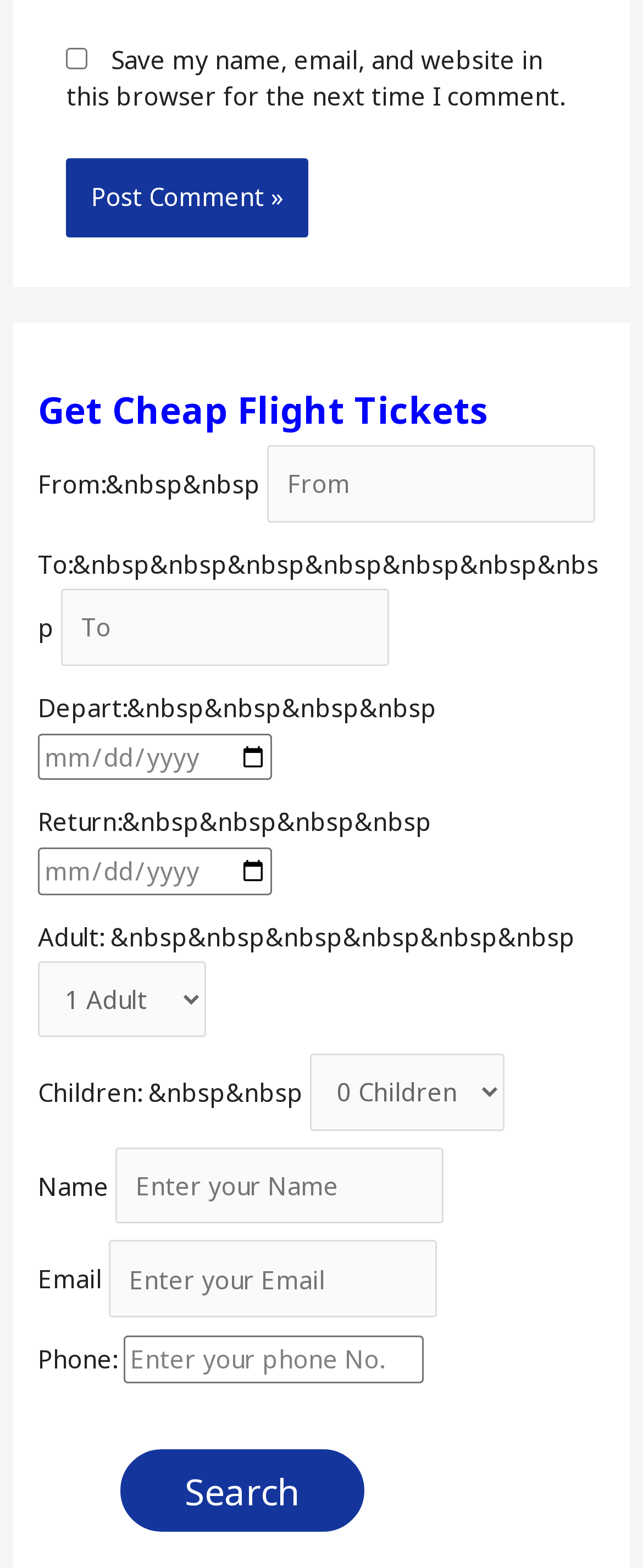Please determine the bounding box coordinates of the element's region to click for the following instruction: "Choose departure date".

[0.059, 0.468, 0.423, 0.498]